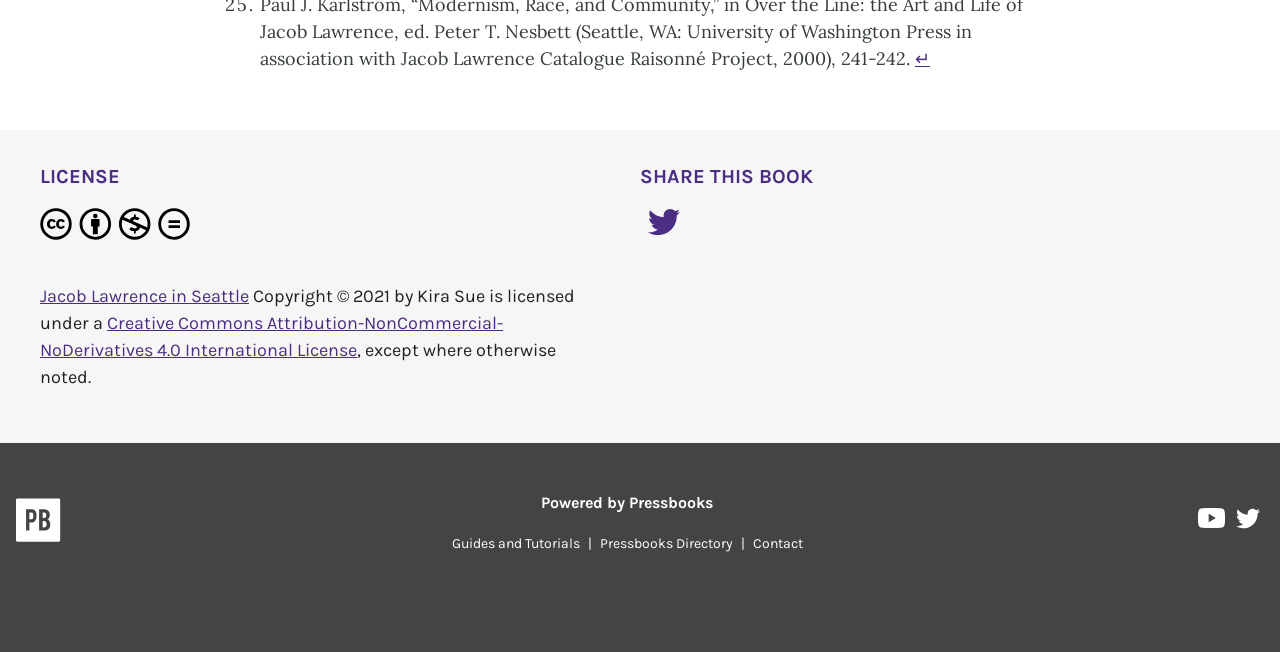Locate the bounding box coordinates of the area that needs to be clicked to fulfill the following instruction: "Return to footnote 25". The coordinates should be in the format of four float numbers between 0 and 1, namely [left, top, right, bottom].

[0.715, 0.073, 0.727, 0.108]